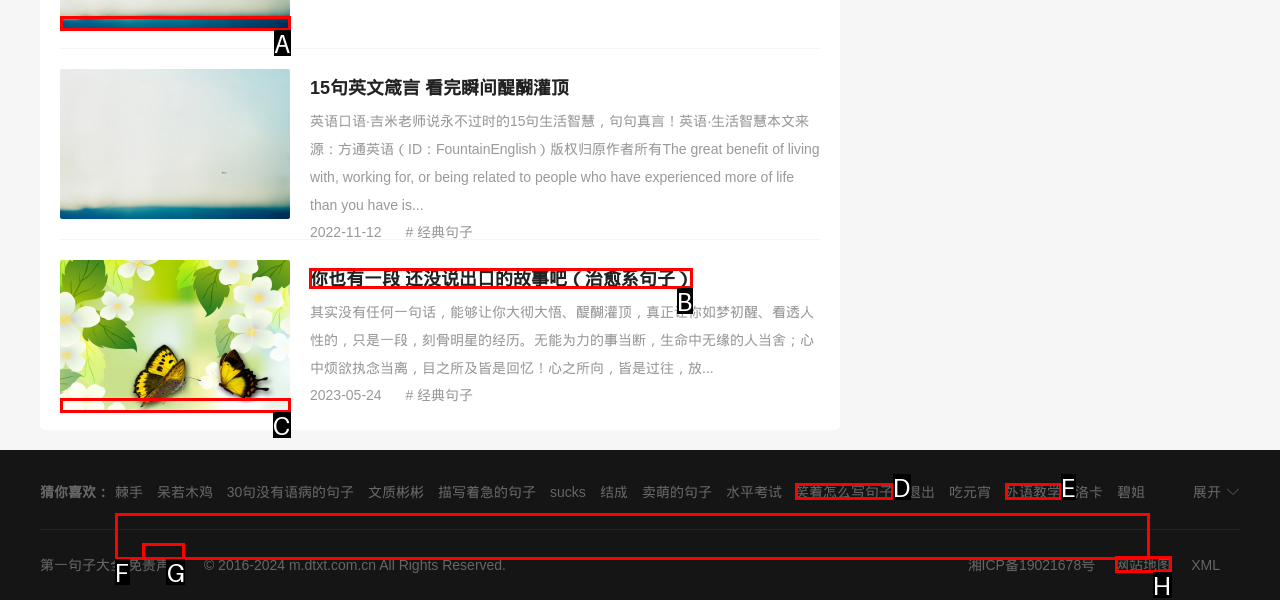From the given choices, which option should you click to complete this task: View the article about a segment of unspoken story? Answer with the letter of the correct option.

B